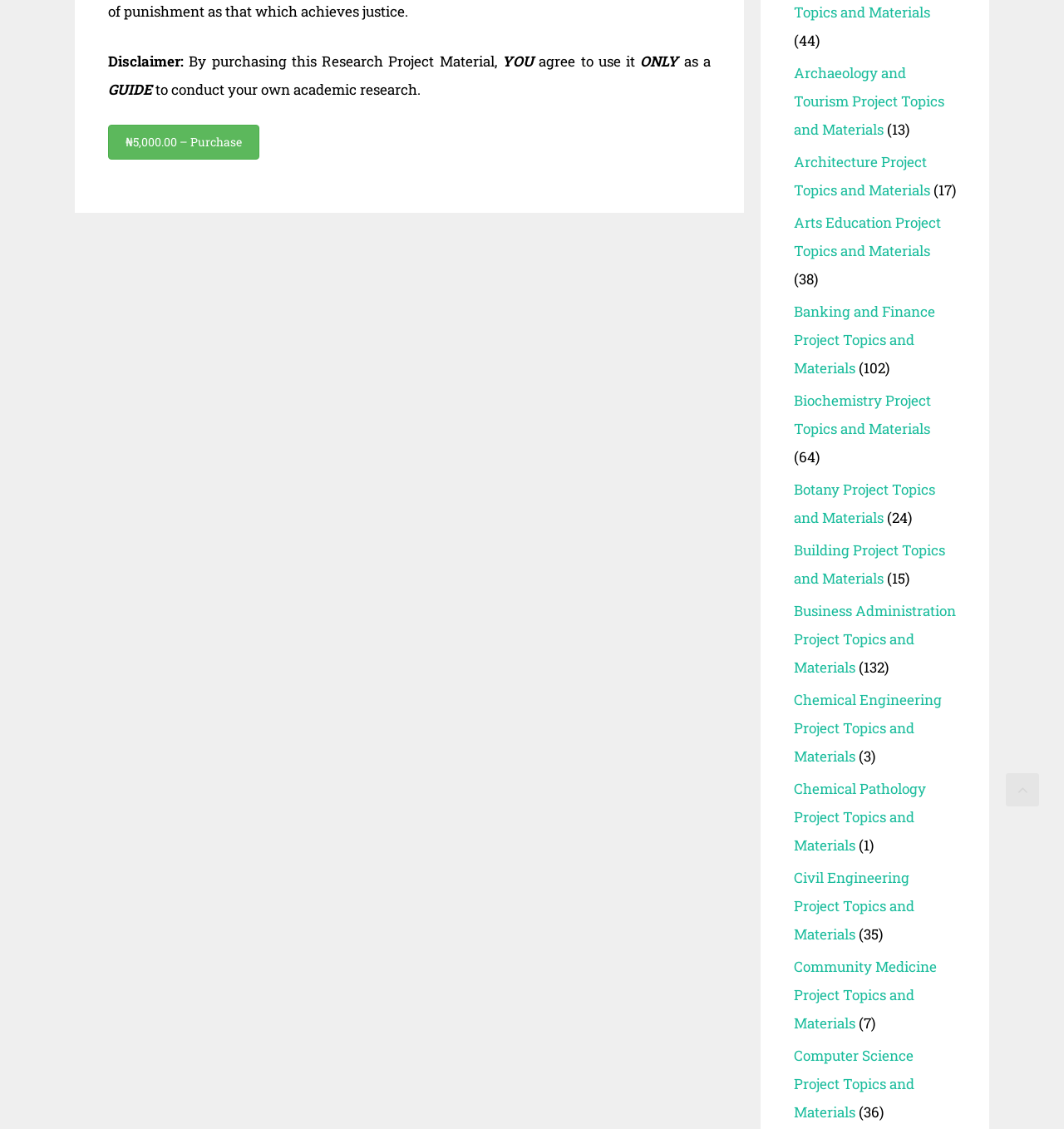Use a single word or phrase to respond to the question:
What is the category with the most project topics?

Banking and Finance